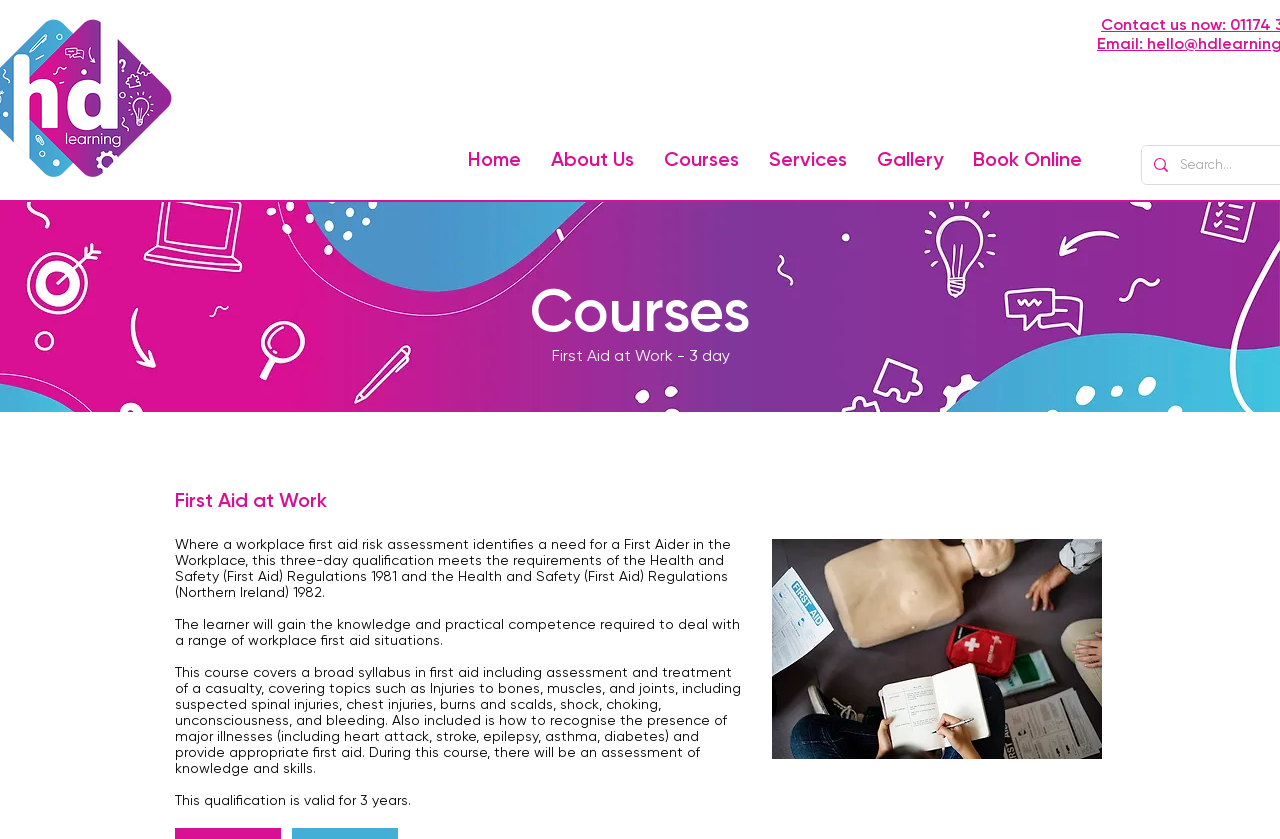What is the purpose of the First Aid at Work course?
Give a one-word or short phrase answer based on the image.

To deal with workplace first aid situations